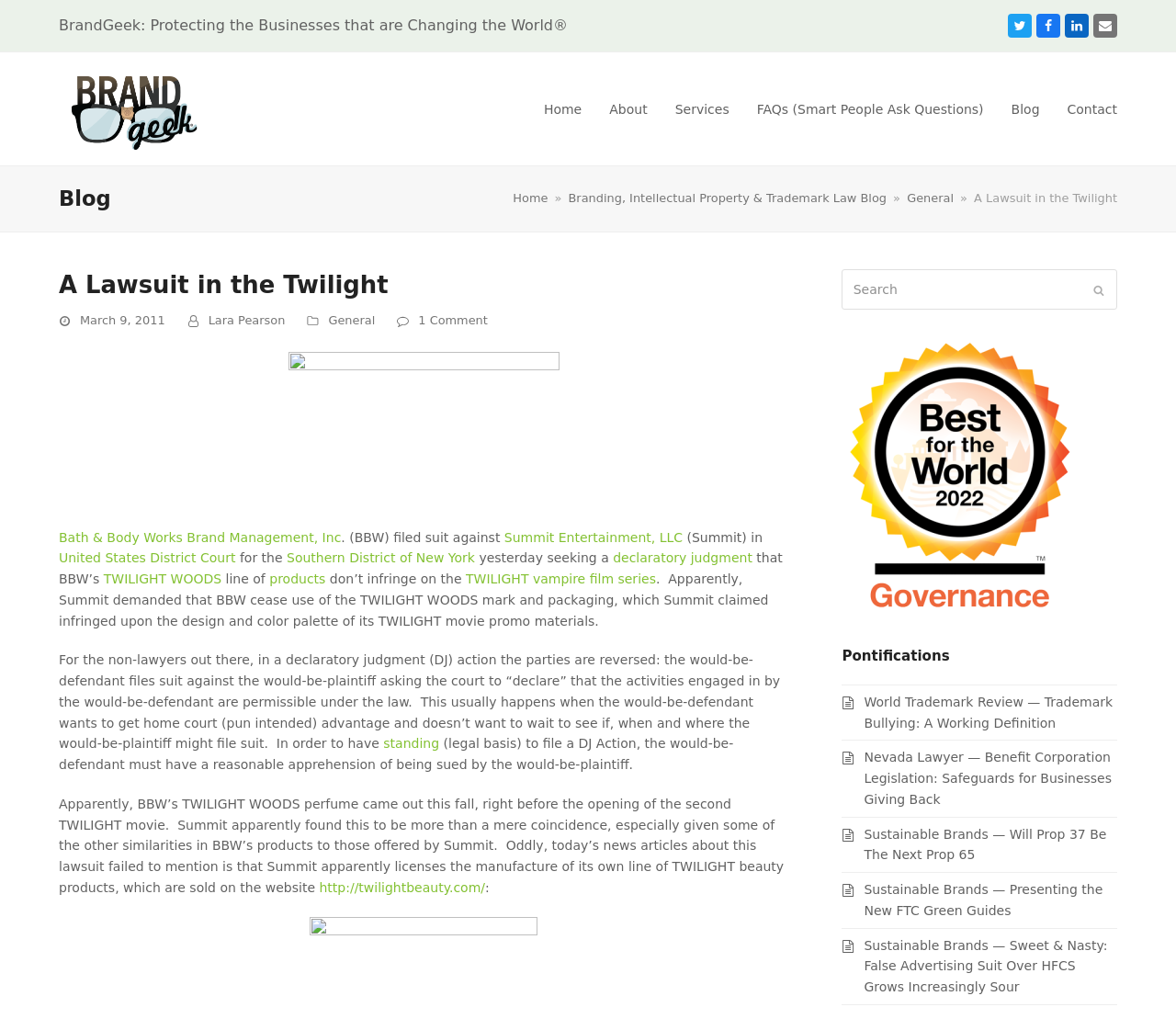From the element description: "Summit Entertainment, LLC", extract the bounding box coordinates of the UI element. The coordinates should be expressed as four float numbers between 0 and 1, in the order [left, top, right, bottom].

[0.429, 0.514, 0.58, 0.529]